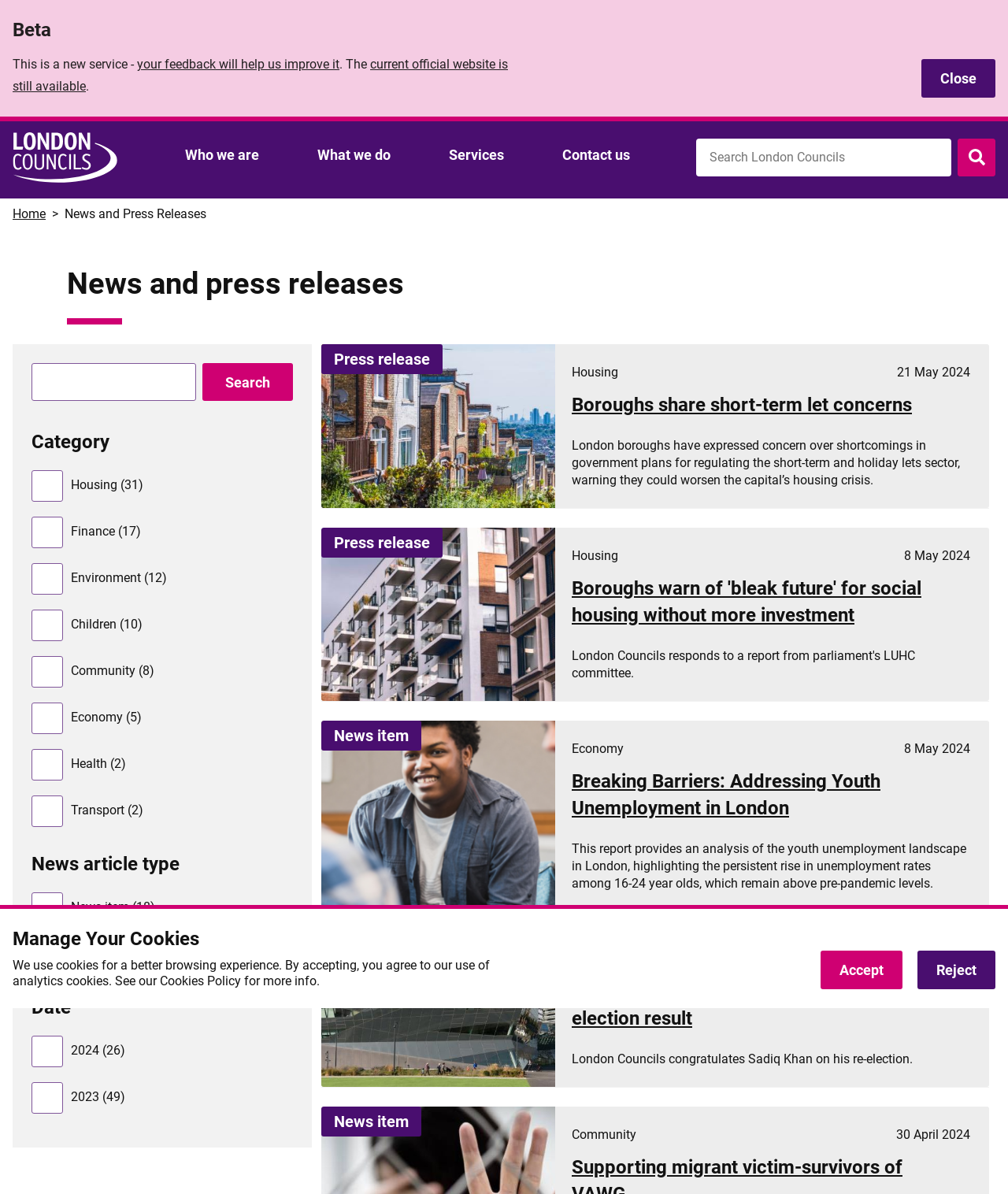Please locate the bounding box coordinates of the element that should be clicked to complete the given instruction: "Go to 'Home'".

[0.012, 0.173, 0.045, 0.185]